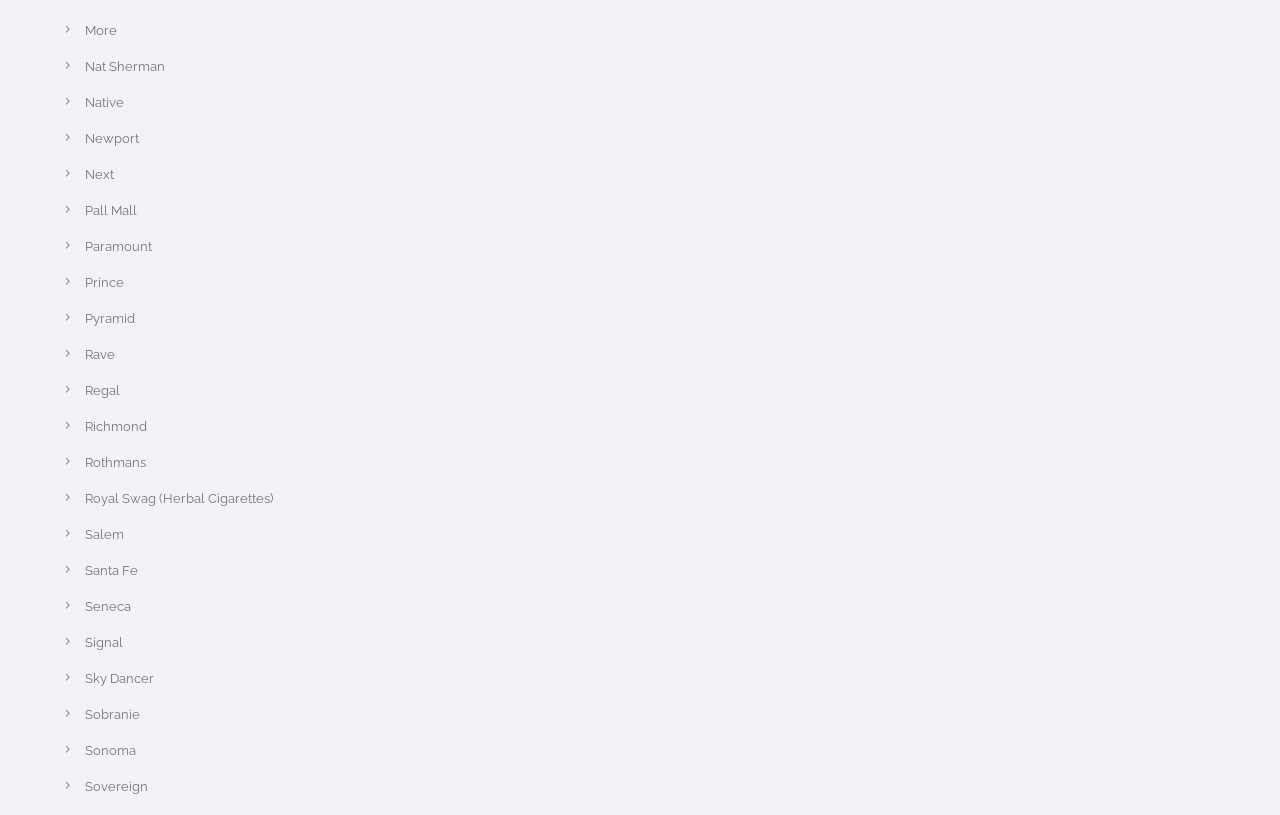Is Pall Mall listed?
Using the image, respond with a single word or phrase.

Yes